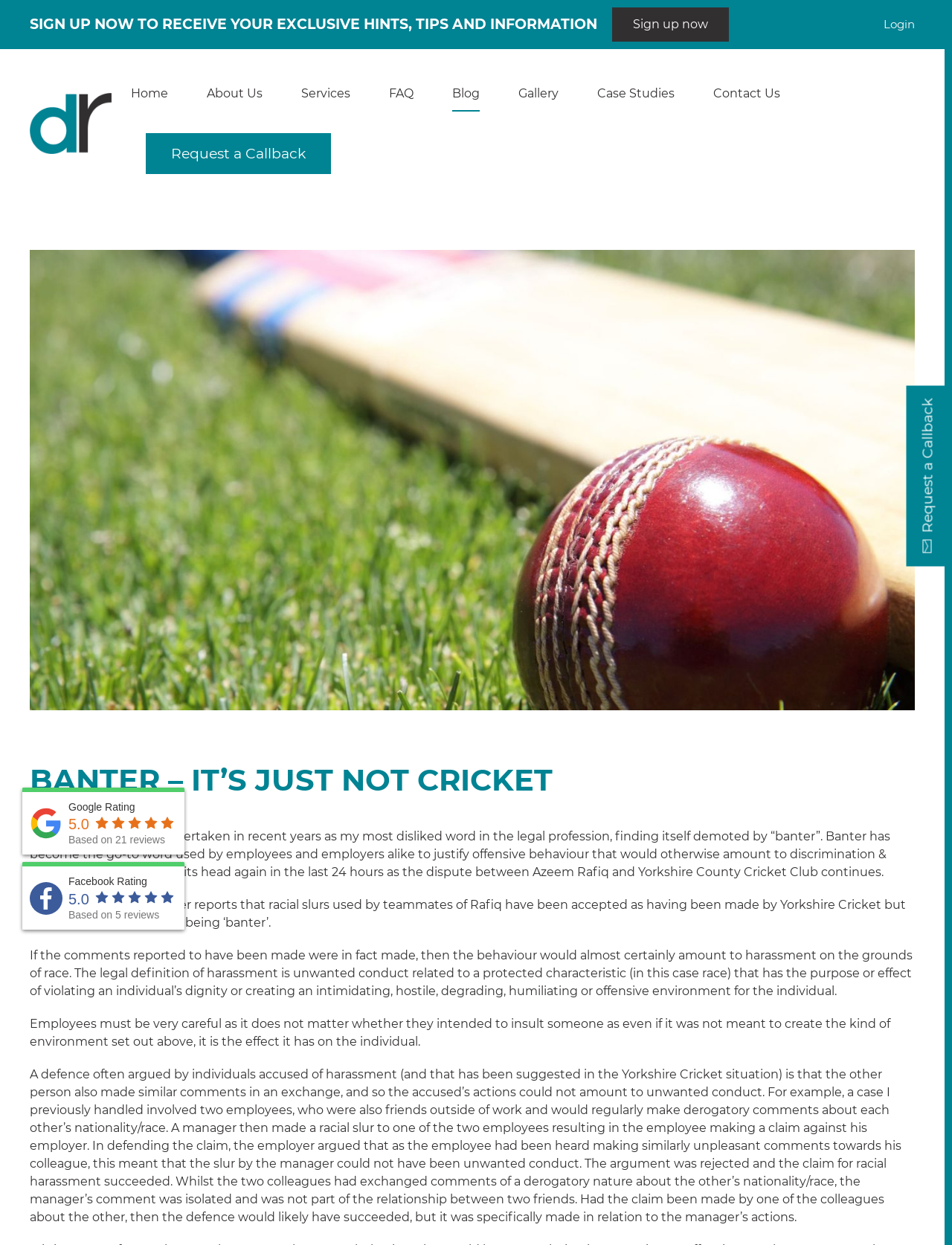Please respond to the question using a single word or phrase:
How many links are there in the navigation menu?

8